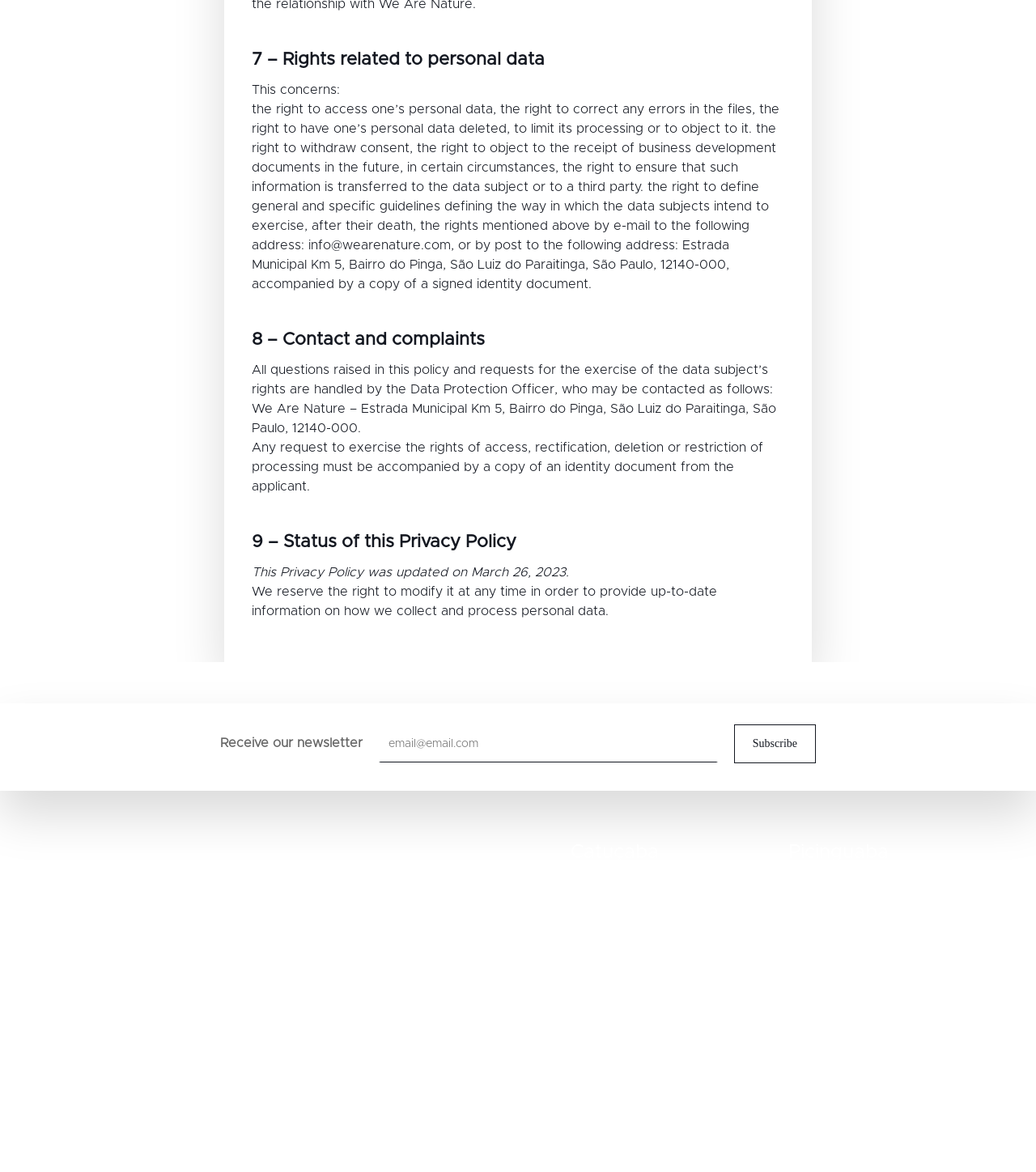Locate the bounding box coordinates of the element that should be clicked to execute the following instruction: "Contact Catuçaba".

[0.574, 0.757, 0.674, 0.766]